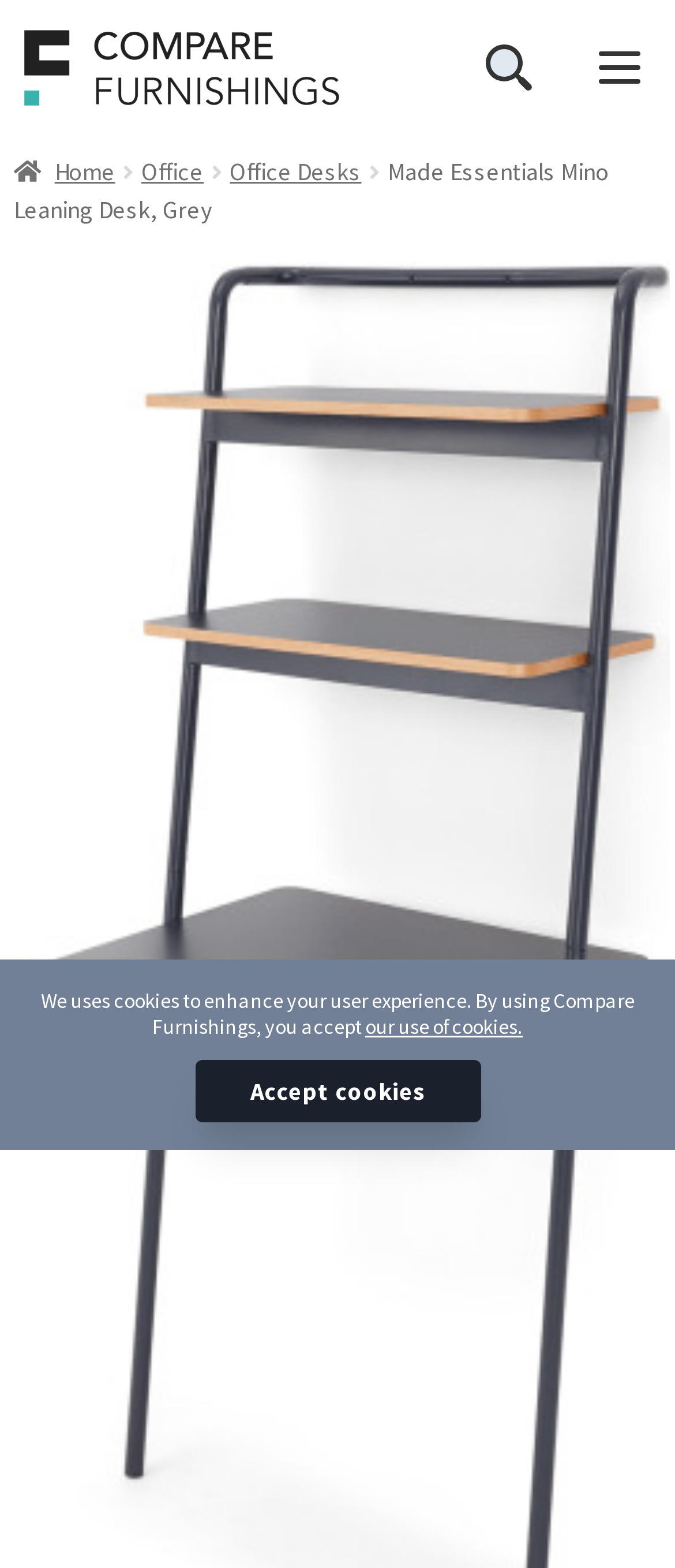Please respond to the question using a single word or phrase:
What type of furniture is being displayed?

Office Desk